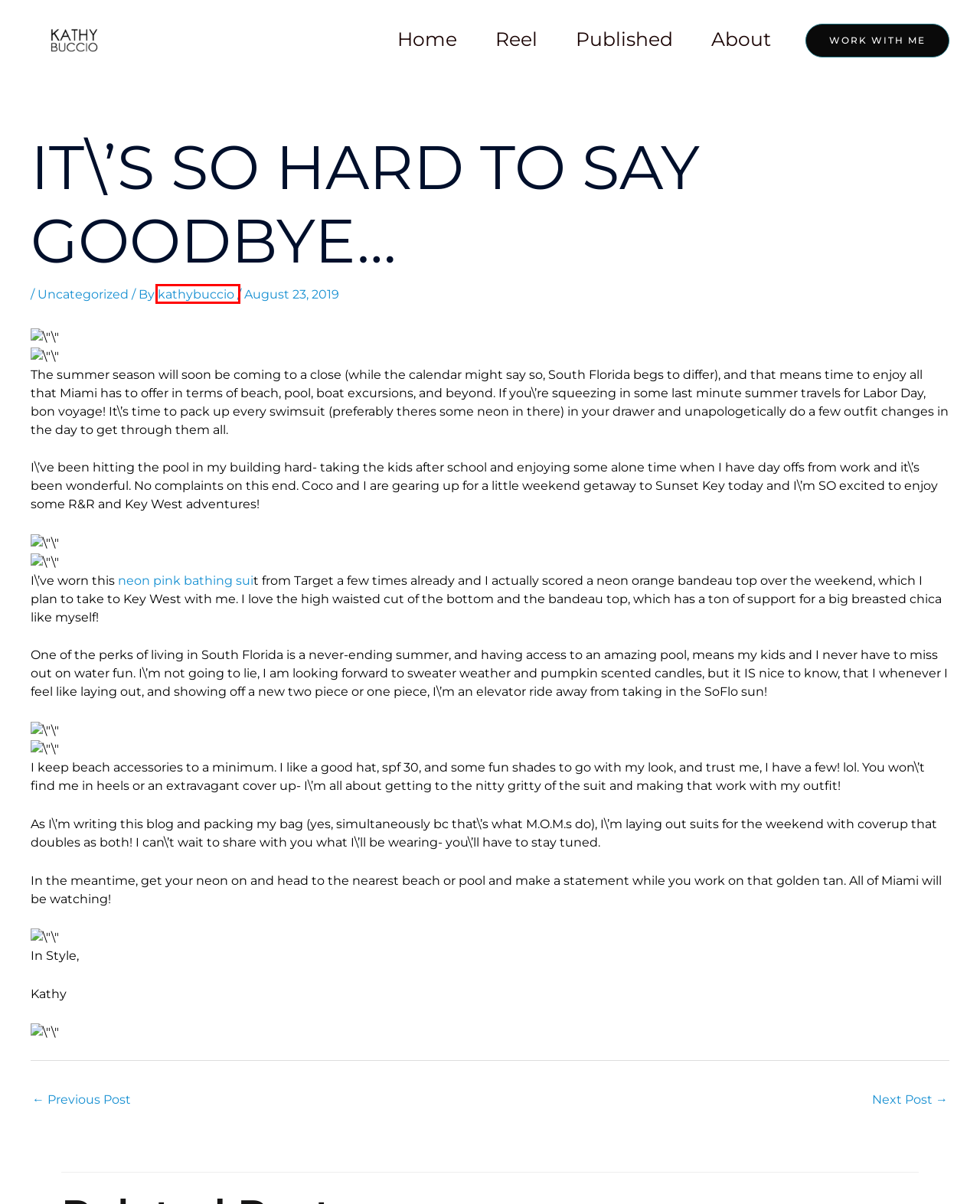You are provided with a screenshot of a webpage that includes a red rectangle bounding box. Please choose the most appropriate webpage description that matches the new webpage after clicking the element within the red bounding box. Here are the candidates:
A. Kathy Buccio
B. Published – Kathy Buccio
C. SLITHER YOUR WAY INTO THIS TREND – Kathy Buccio
D. About – Kathy Buccio
E. GOING BANANAS AT HAVANA CABANA KEY WEST. – Kathy Buccio
F. kathybuccio – Kathy Buccio
G. Reel – Kathy Buccio
H. WHY I\’LL NEVER STOP WEARING POLKA DOTS – Kathy Buccio

F